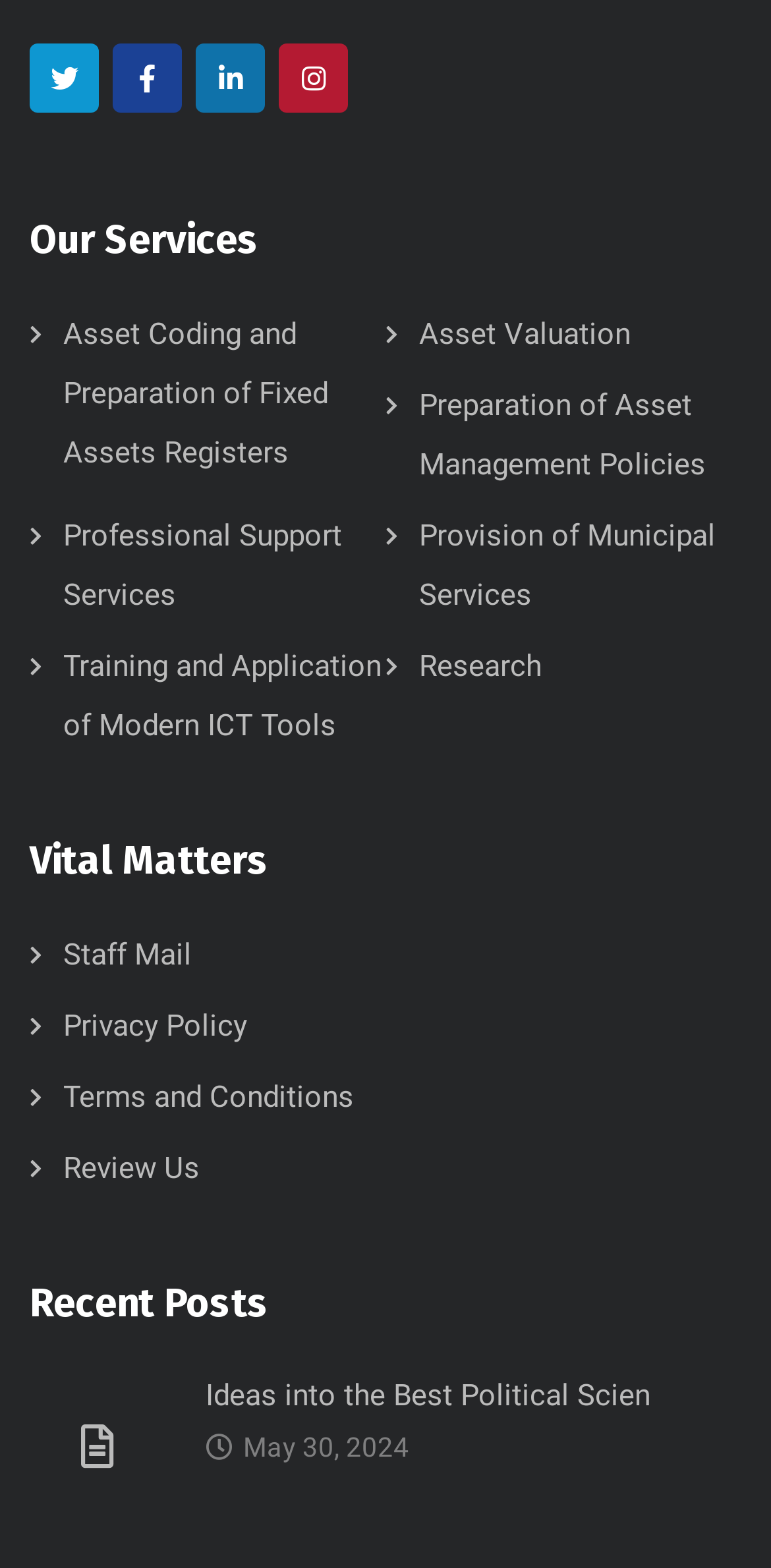Based on the element description "Browse Conditions", predict the bounding box coordinates of the UI element.

None